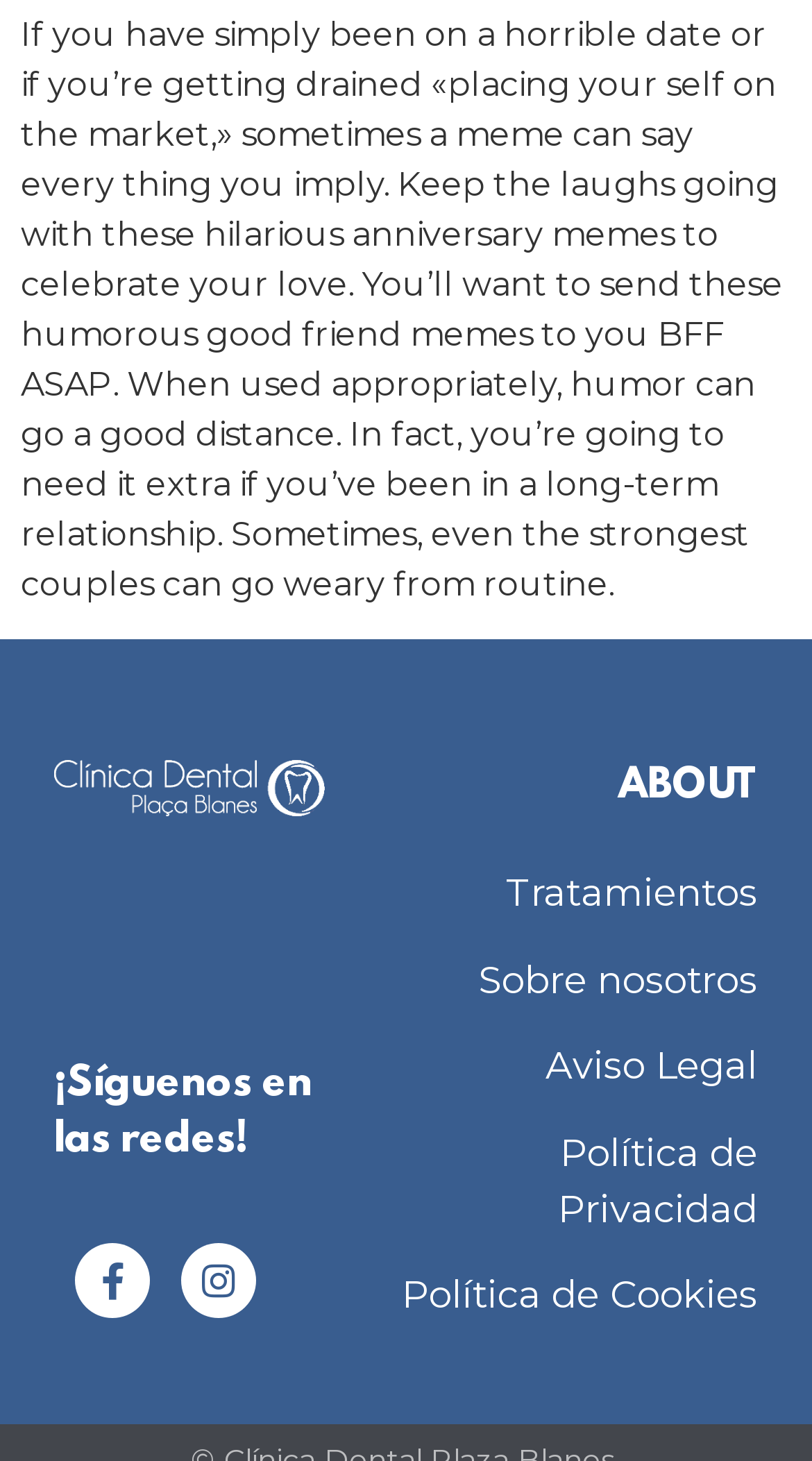Please specify the coordinates of the bounding box for the element that should be clicked to carry out this instruction: "Read about the website". The coordinates must be four float numbers between 0 and 1, formatted as [left, top, right, bottom].

[0.761, 0.523, 0.933, 0.554]